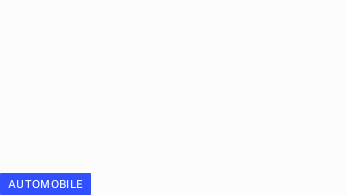Please give a short response to the question using one word or a phrase:
What is the publication source of the article?

AUTOMOBILE